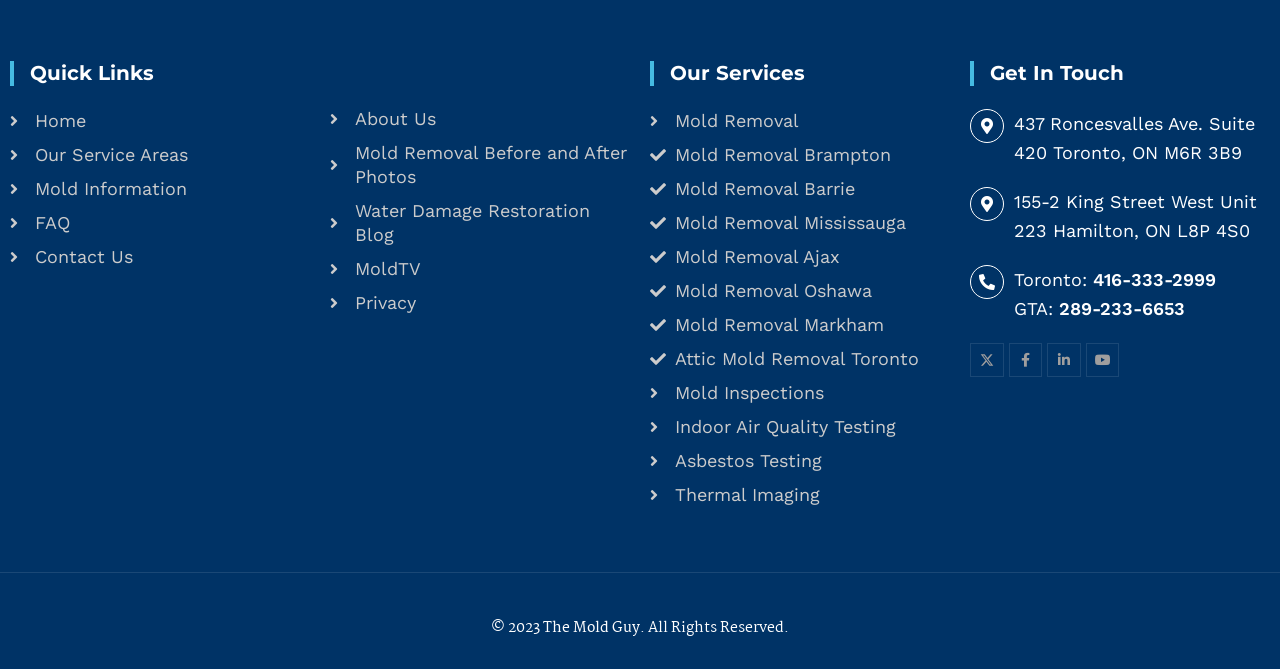Please answer the following query using a single word or phrase: 
What is the main topic of this website?

Mold removal